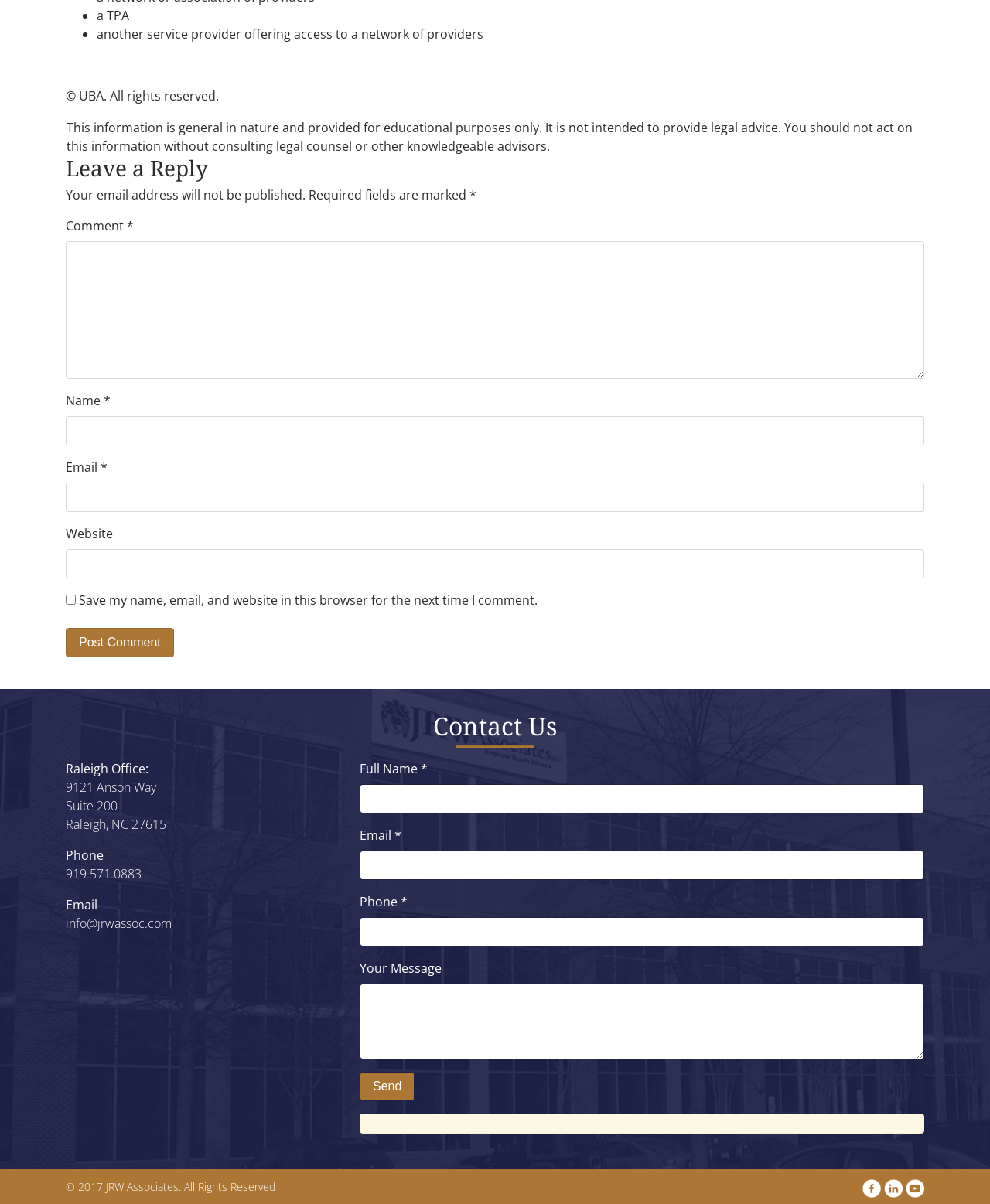Pinpoint the bounding box coordinates for the area that should be clicked to perform the following instruction: "Enter your email".

[0.066, 0.401, 0.934, 0.425]